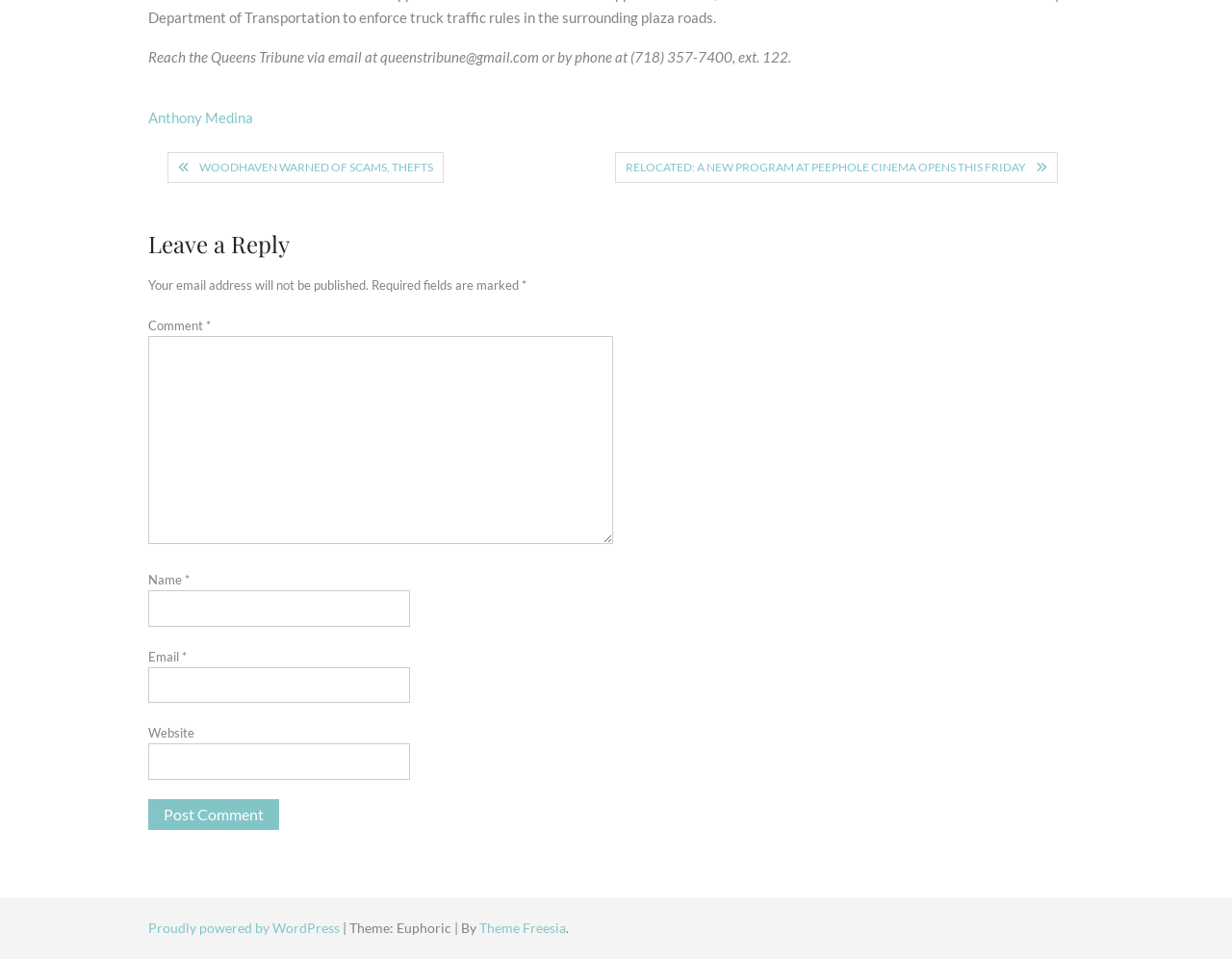Show me the bounding box coordinates of the clickable region to achieve the task as per the instruction: "Visit the website of Theme Freesia".

[0.389, 0.959, 0.459, 0.976]